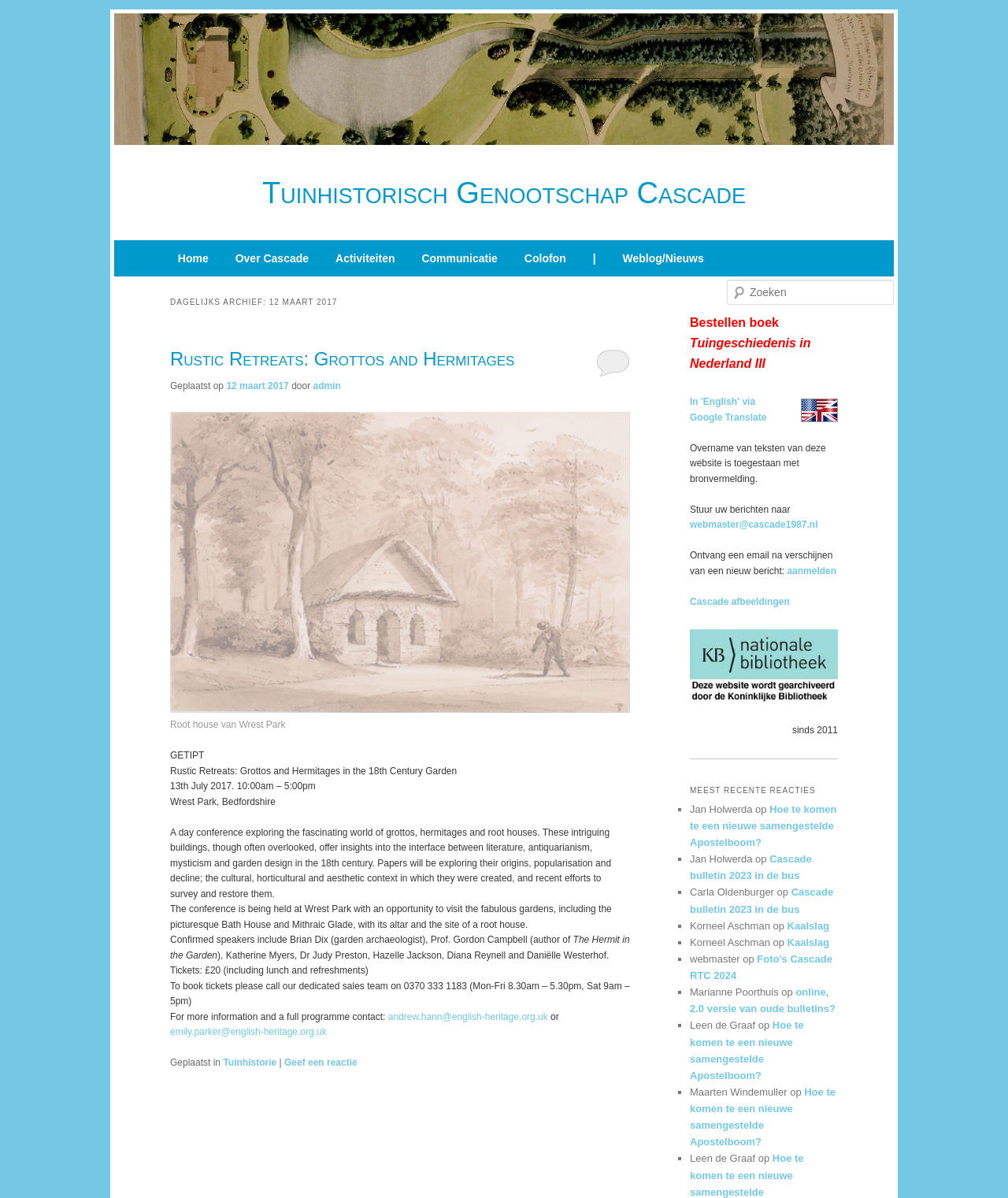Summarize the contents and layout of the webpage in detail.

The webpage is about Tuinhistorisch Genootschap Cascade, a Dutch historical garden society. At the top, there are two links to skip to primary and secondary content. Below that, there is a logo image and a heading with the society's name. 

On the left side, there is a main menu with links to Home, About Cascade, Activities, Communication, and Colophon. There is also a search box and a link to a weblog or news section.

The main content area is divided into two sections. The top section has a heading "DAGELIJKS ARCHIEF: 12 MAART 2017" and an article about Rustic Retreats: Grottos and Hermitages. The article includes a link to the title, a date posted, and an author. There is also an image and several paragraphs of text describing the event.

The bottom section has a heading "MEEST RECENTE REACTIES" and lists recent comments from users, including their names, dates, and links to the comments.

On the right side, there are several links and text blocks, including a link to order a book, a link to translate the page to English, and a copyright notice. There is also a section with links to recent posts and a separator line.